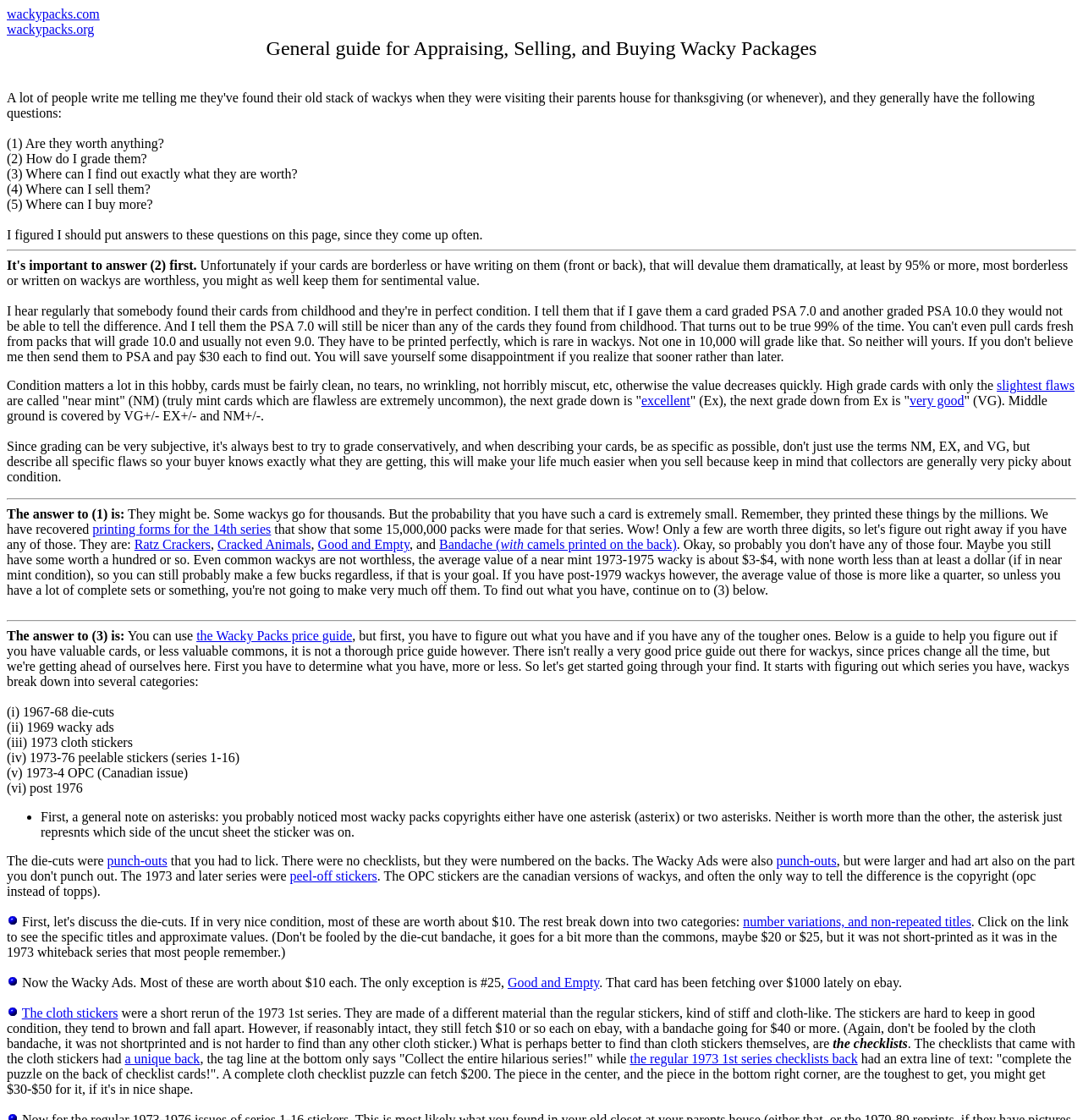Provide a thorough description of this webpage.

This webpage is a guide for appraising Wacky Packages, a type of collectible sticker. At the top of the page, there are two links to wackypacks.com and wackypacks.org. Below these links, there is a brief introduction to the guide, which explains that it will answer common questions about appraising, selling, and buying Wacky Packages.

The page is divided into sections, each addressing a specific question. The first section answers the question "Are they worth anything?" and explains that some Wacky Packages can be worth thousands of dollars, but the probability of having such a rare card is extremely low.

The next section discusses the condition of the cards, stating that they must be clean, without tears or wrinkles, to maintain their value. The section also explains the different grades of condition, including "near mint," "excellent," and "very good."

The following sections answer questions about where to find out the value of Wacky Packages and where to sell or buy them. These sections include links to relevant resources, such as the Wacky Packs price guide.

The page also includes a list of different types of Wacky Packages, including die-cuts, wacky ads, cloth stickers, and post-1976 stickers. Each type is described, and some include additional information about their value or rarity.

Throughout the page, there are several images, although their content is not specified. There are also several links to specific Wacky Packages, such as "Good and Empty" and "Ratz Crackers," which may be examples of rare or valuable cards.

Overall, the webpage is a comprehensive guide to appraising and collecting Wacky Packages, providing valuable information for collectors and enthusiasts.